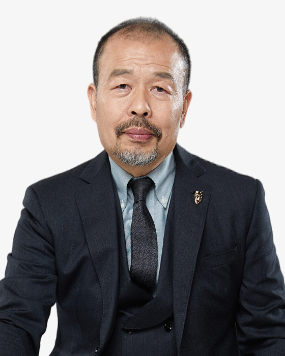What is the purpose of the testimonial? Examine the screenshot and reply using just one word or a brief phrase.

To highlight Kmind's impact